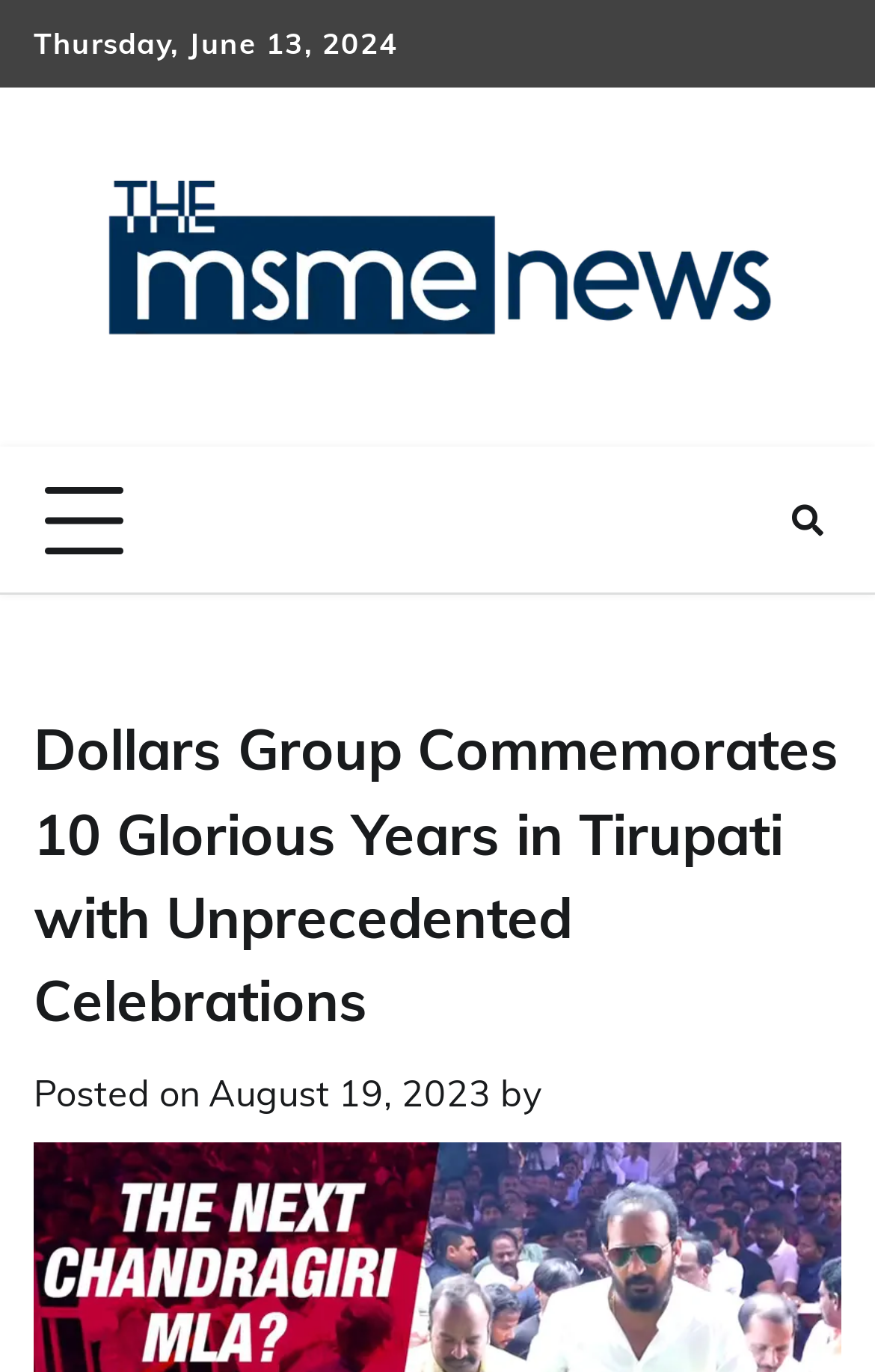Using the element description: "title="Search"", determine the bounding box coordinates for the specified UI element. The coordinates should be four float numbers between 0 and 1, [left, top, right, bottom].

[0.885, 0.355, 0.962, 0.404]